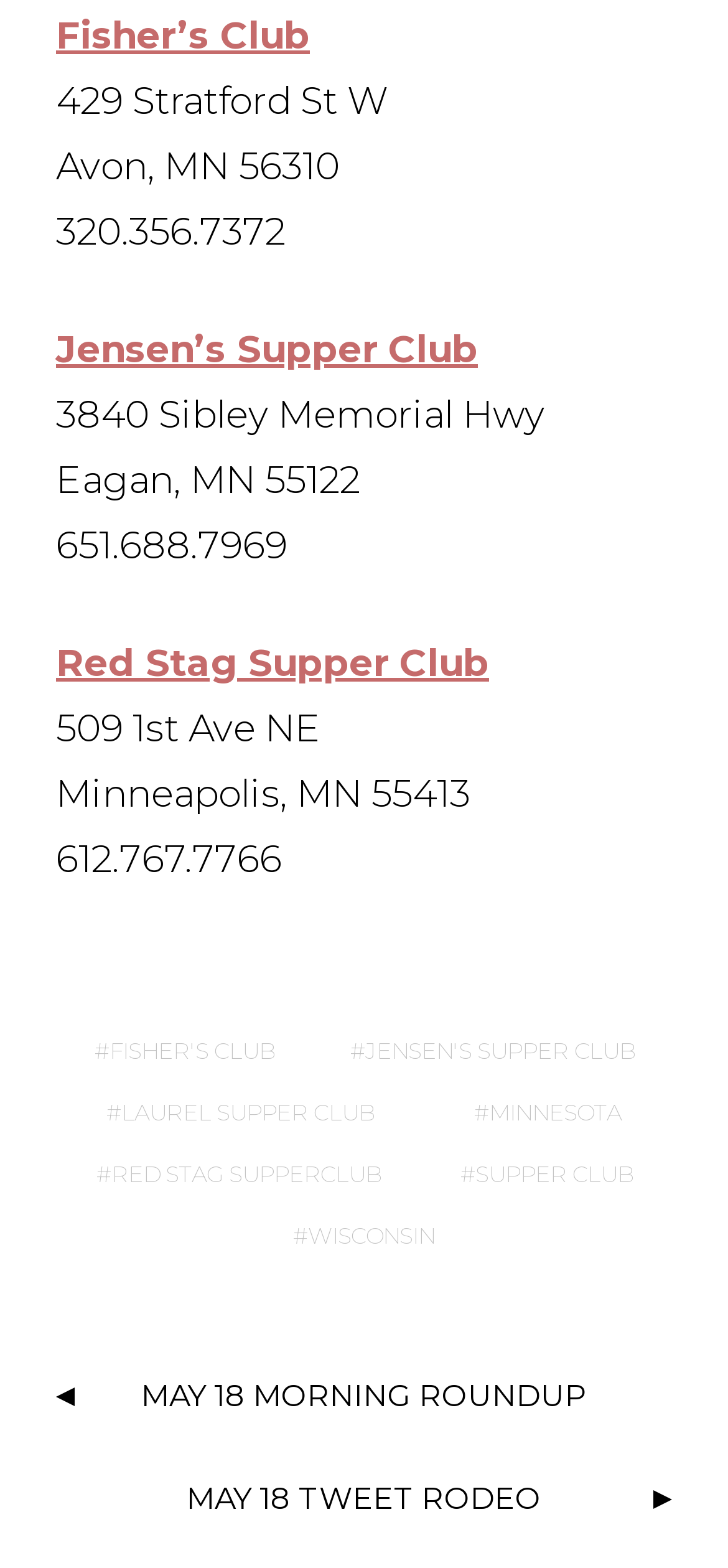Find the bounding box coordinates of the clickable area required to complete the following action: "go to Jensen's Supper Club".

[0.077, 0.208, 0.656, 0.237]